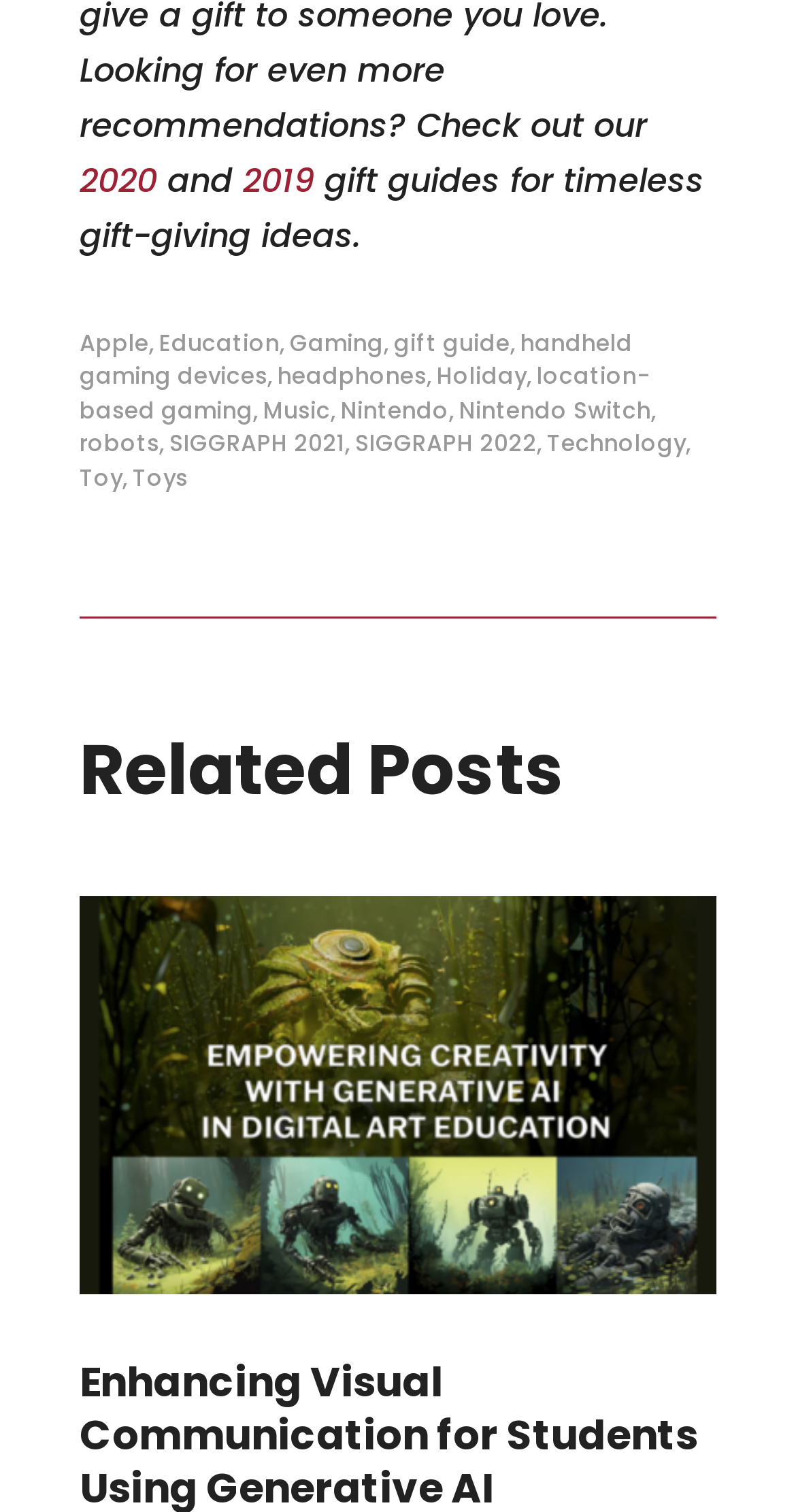Determine the bounding box coordinates of the clickable region to carry out the instruction: "Explore Apple".

[0.1, 0.215, 0.192, 0.237]